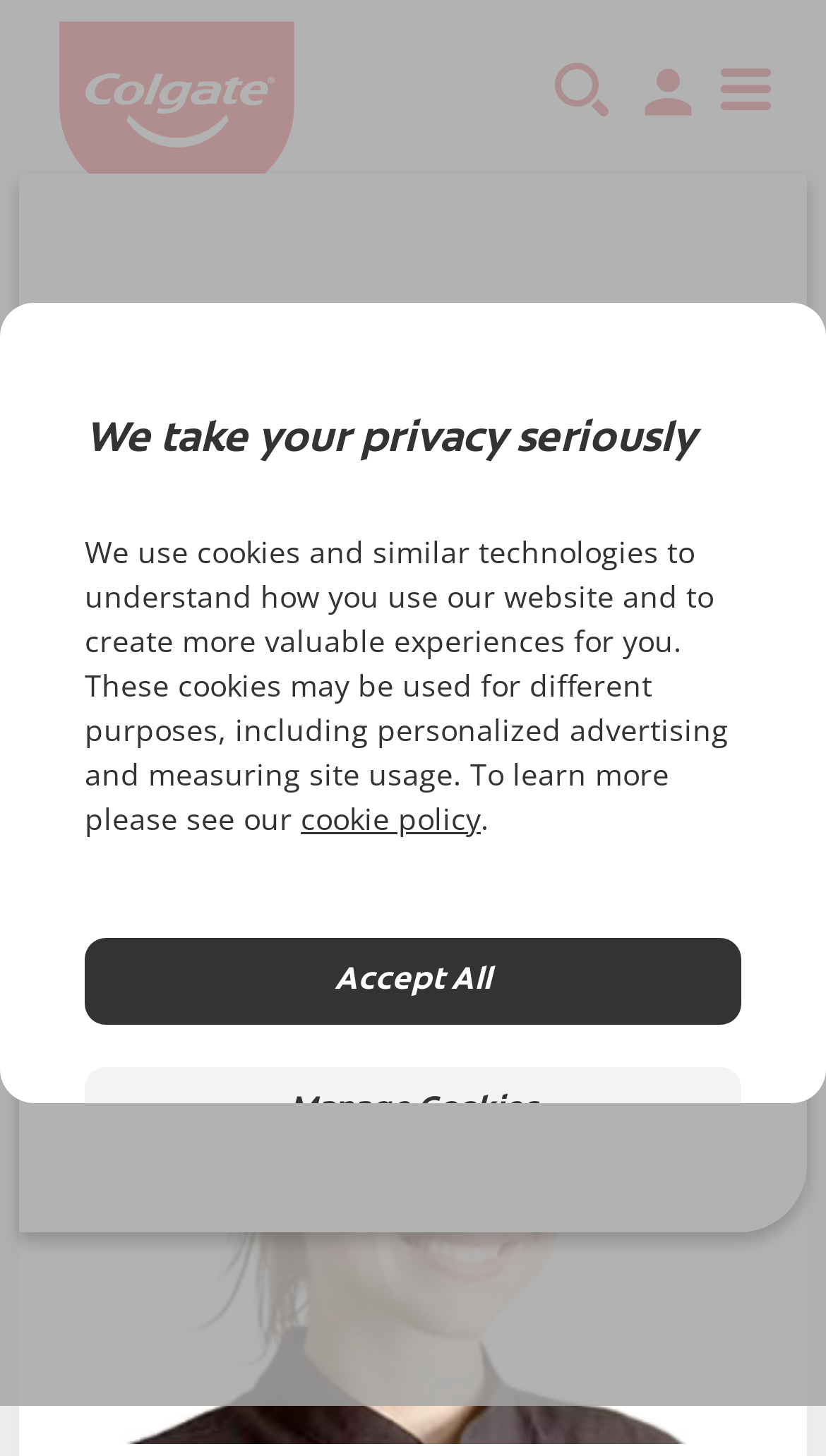How can users navigate the website?
Using the image, give a concise answer in the form of a single word or short phrase.

Using filters and buttons